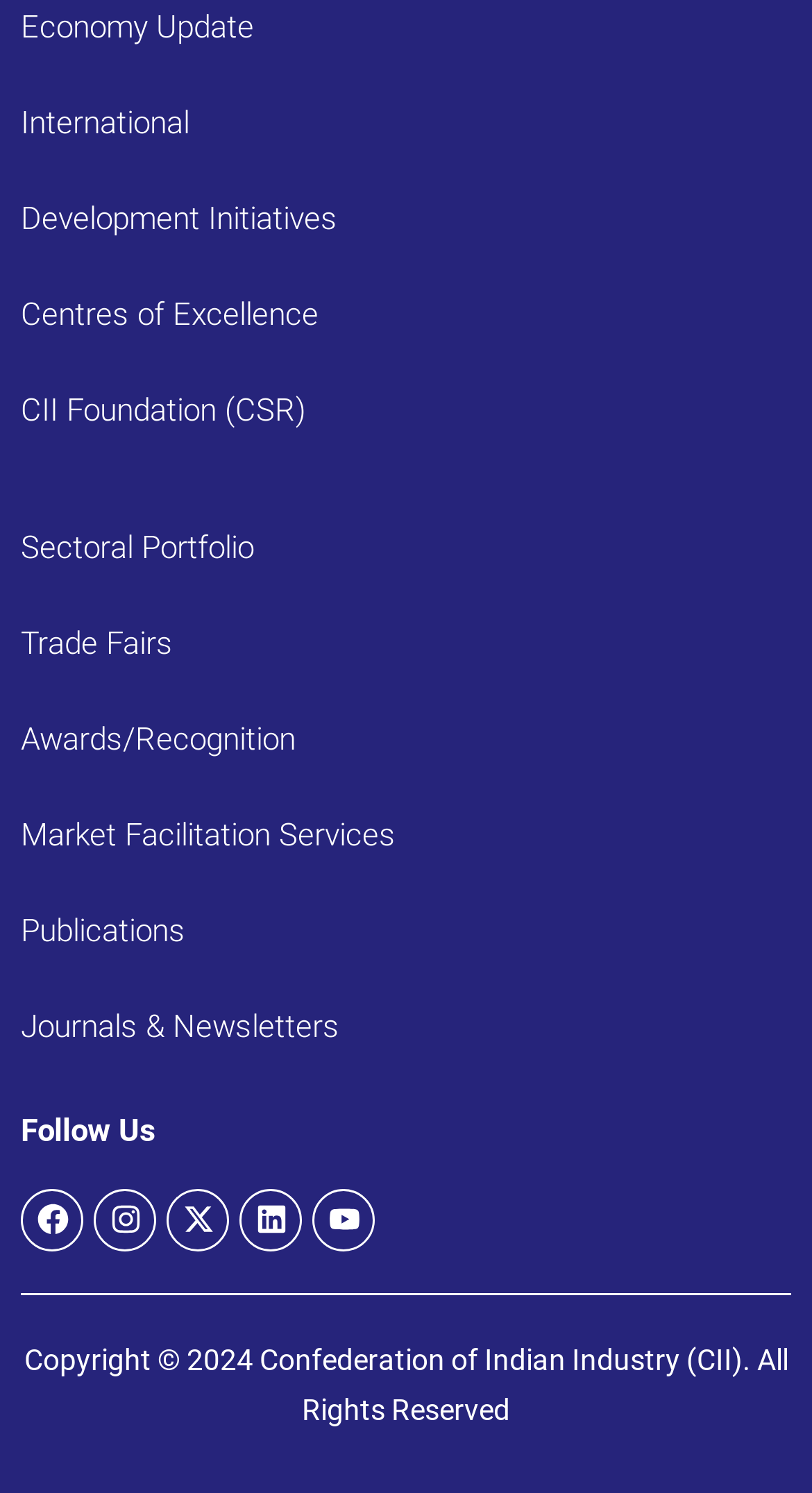What is the purpose of the 'Market Facilitation Services' link?
Provide a fully detailed and comprehensive answer to the question.

The purpose of the 'Market Facilitation Services' link cannot be determined from the current webpage, but it is likely related to providing services to facilitate market activities, given its placement among other links related to business and industry.